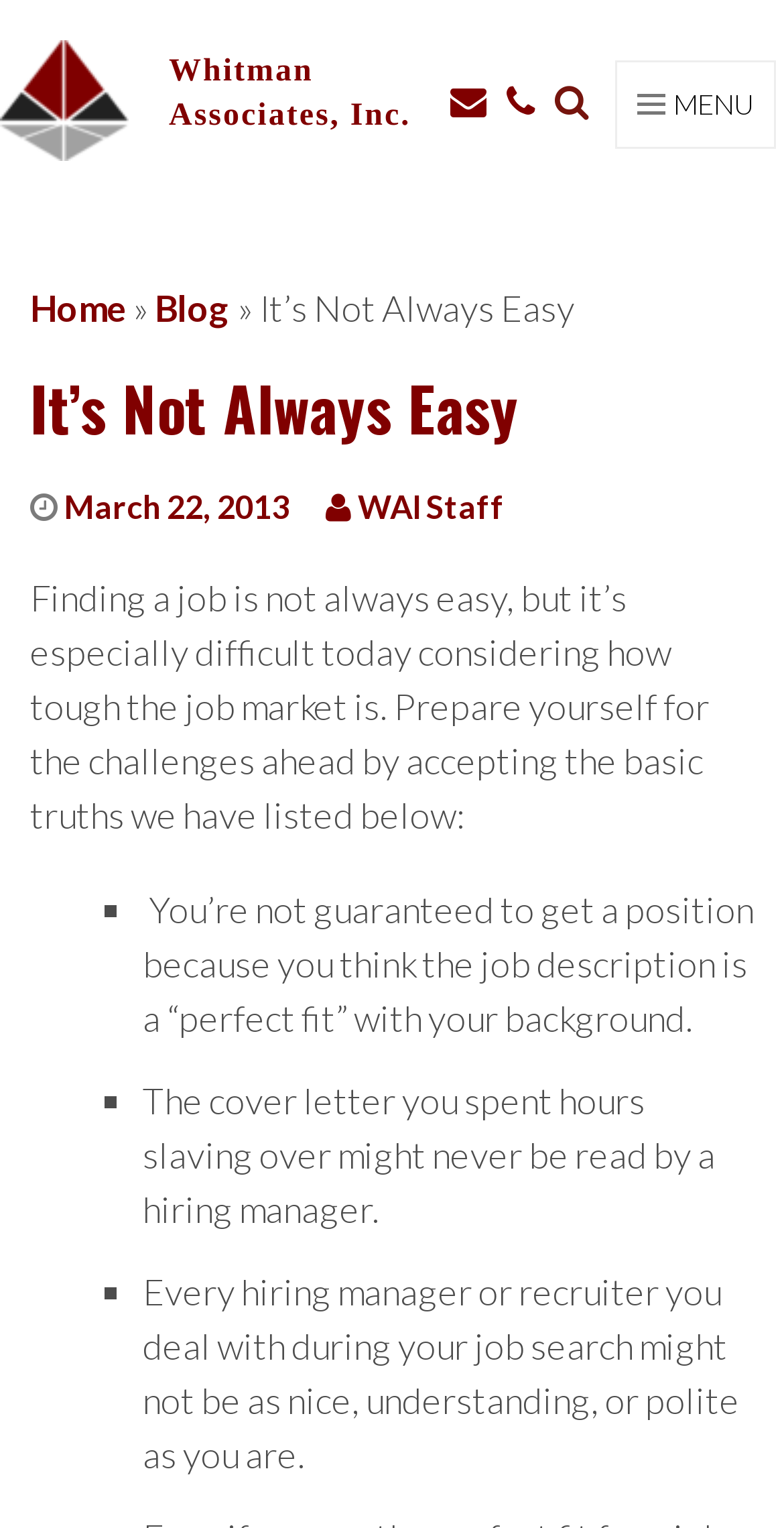Based on the element description, predict the bounding box coordinates (top-left x, top-left y, bottom-right x, bottom-right y) for the UI element in the screenshot: aria-label="White Facebook Icon"

None